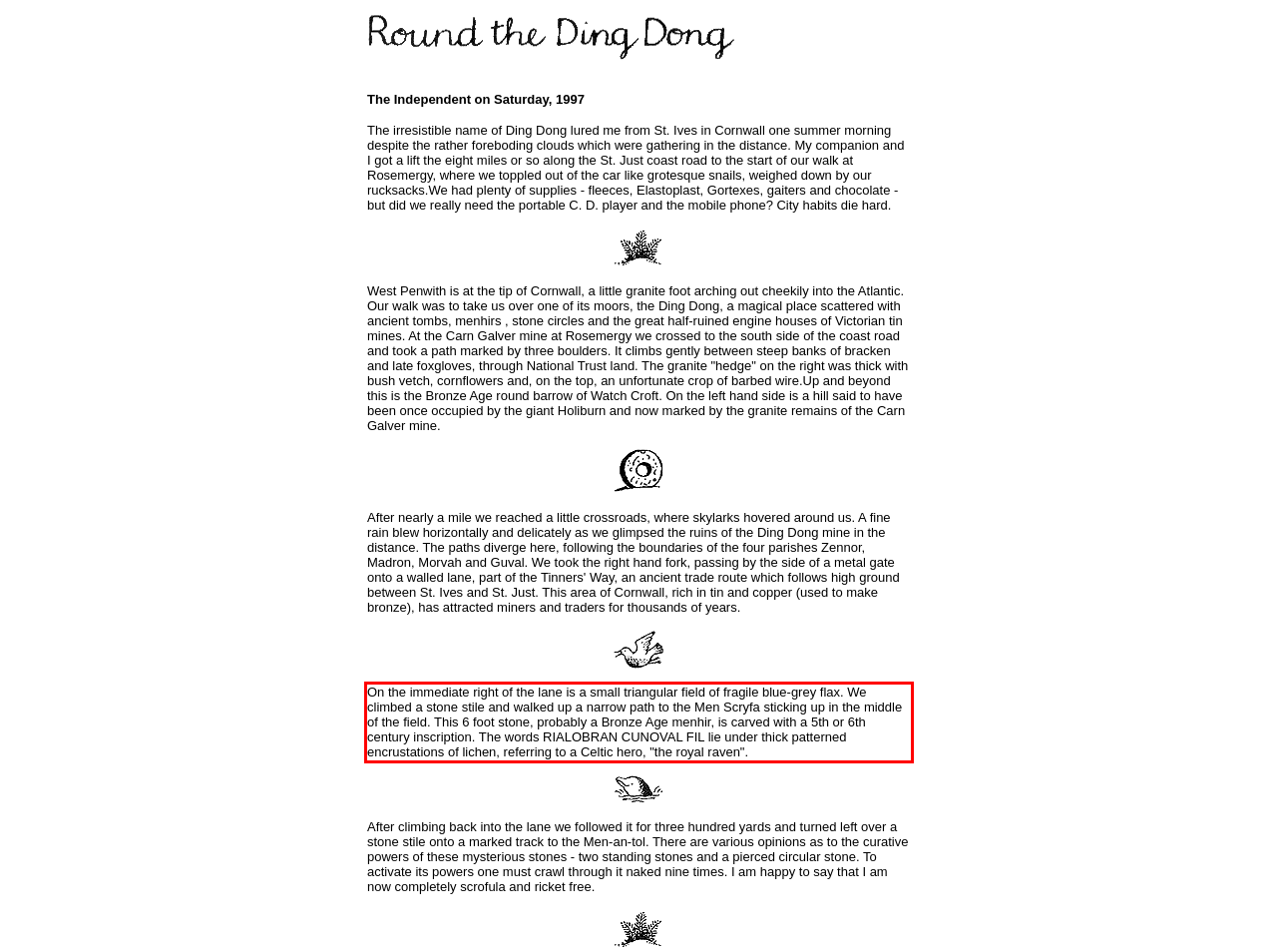Please extract the text content within the red bounding box on the webpage screenshot using OCR.

On the immediate right of the lane is a small triangular field of fragile blue-grey flax. We climbed a stone stile and walked up a narrow path to the Men Scryfa sticking up in the middle of the field. This 6 foot stone, probably a Bronze Age menhir, is carved with a 5th or 6th century inscription. The words RIALOBRAN CUNOVAL FIL lie under thick patterned encrustations of lichen, referring to a Celtic hero, "the royal raven".